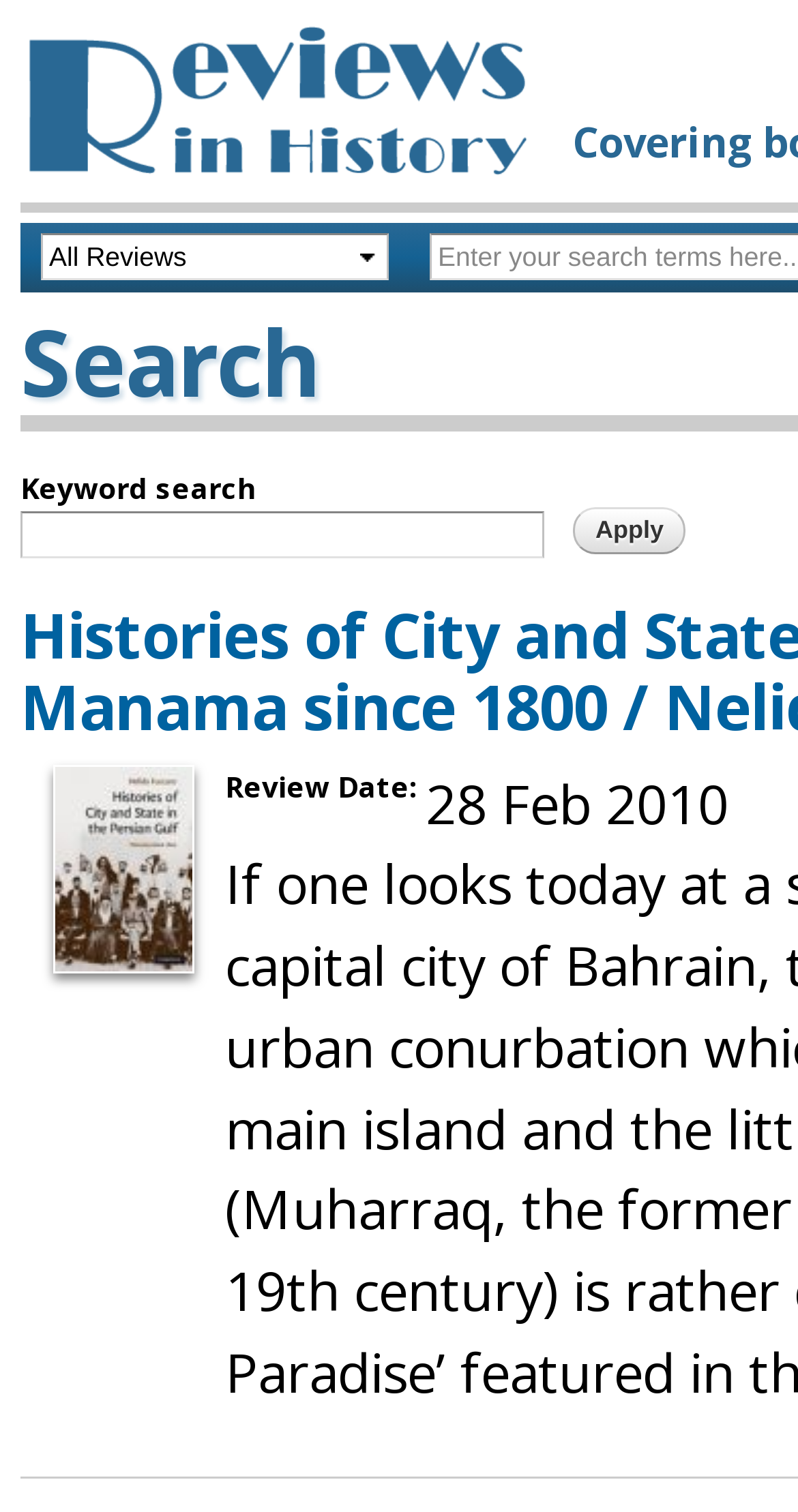Utilize the details in the image to give a detailed response to the question: Is the search box required?

I can see a textbox with a 'required' attribute set to 'False', which means that the search box is not required to be filled in.